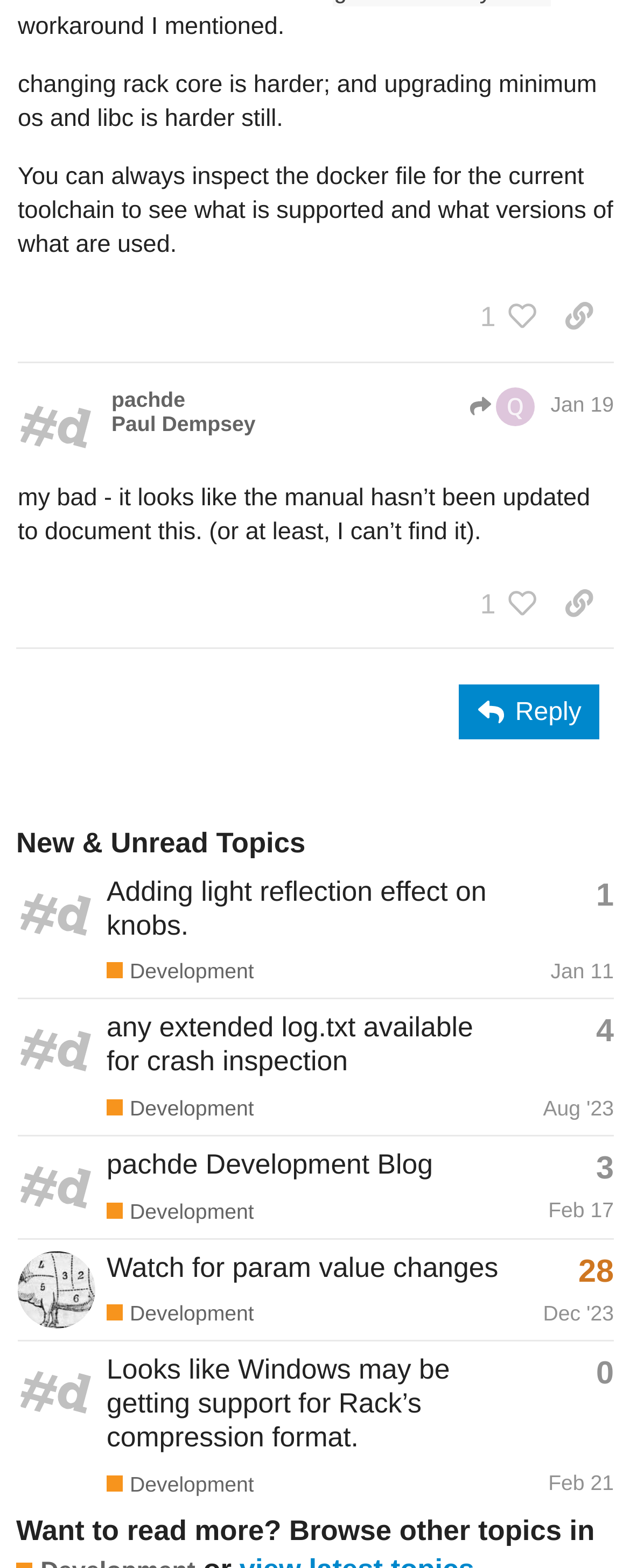Find and indicate the bounding box coordinates of the region you should select to follow the given instruction: "Check the post by pachde".

[0.177, 0.247, 0.974, 0.279]